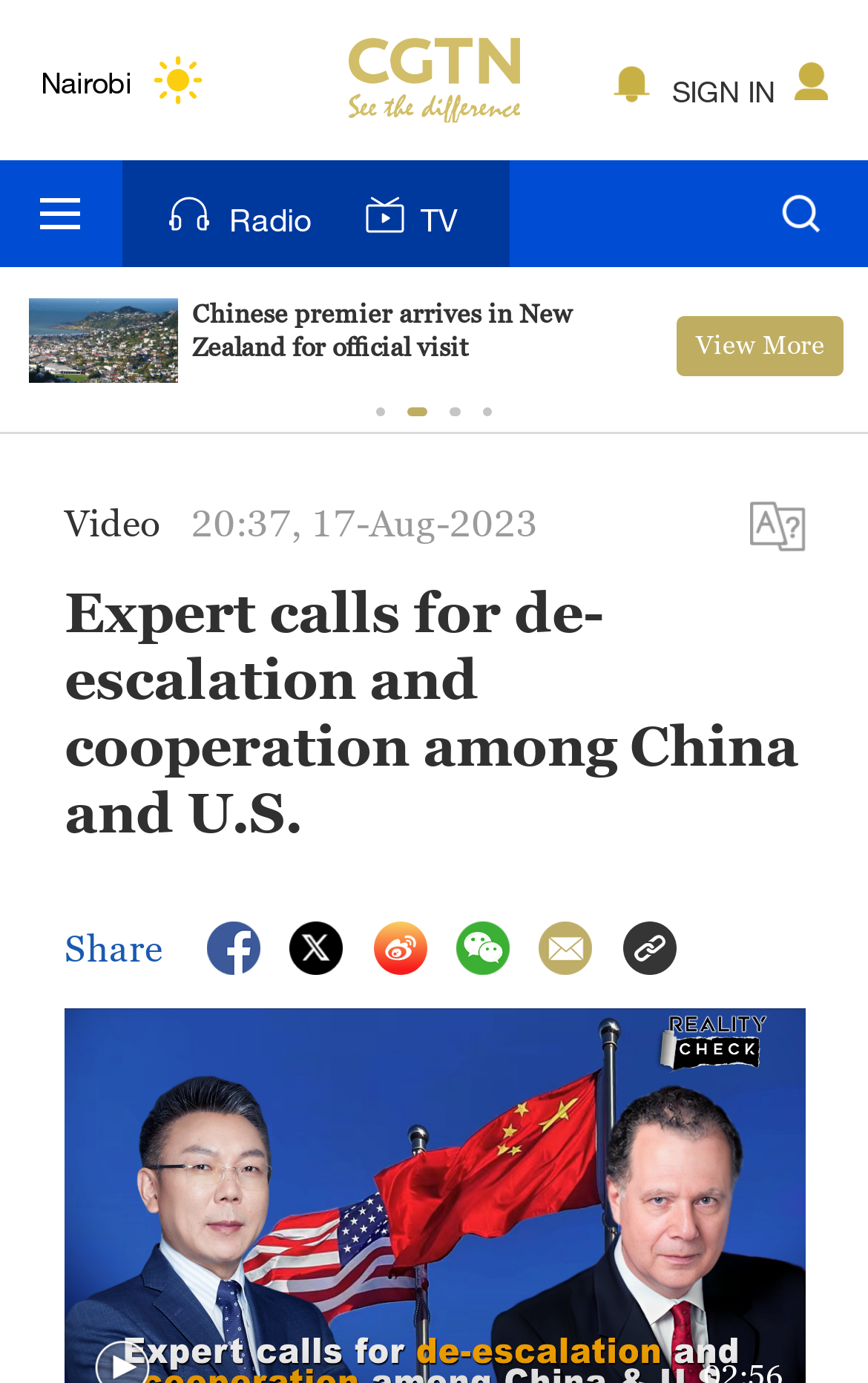Please determine the bounding box coordinates of the element to click on in order to accomplish the following task: "Open the Video link". Ensure the coordinates are four float numbers ranging from 0 to 1, i.e., [left, top, right, bottom].

[0.864, 0.362, 0.928, 0.402]